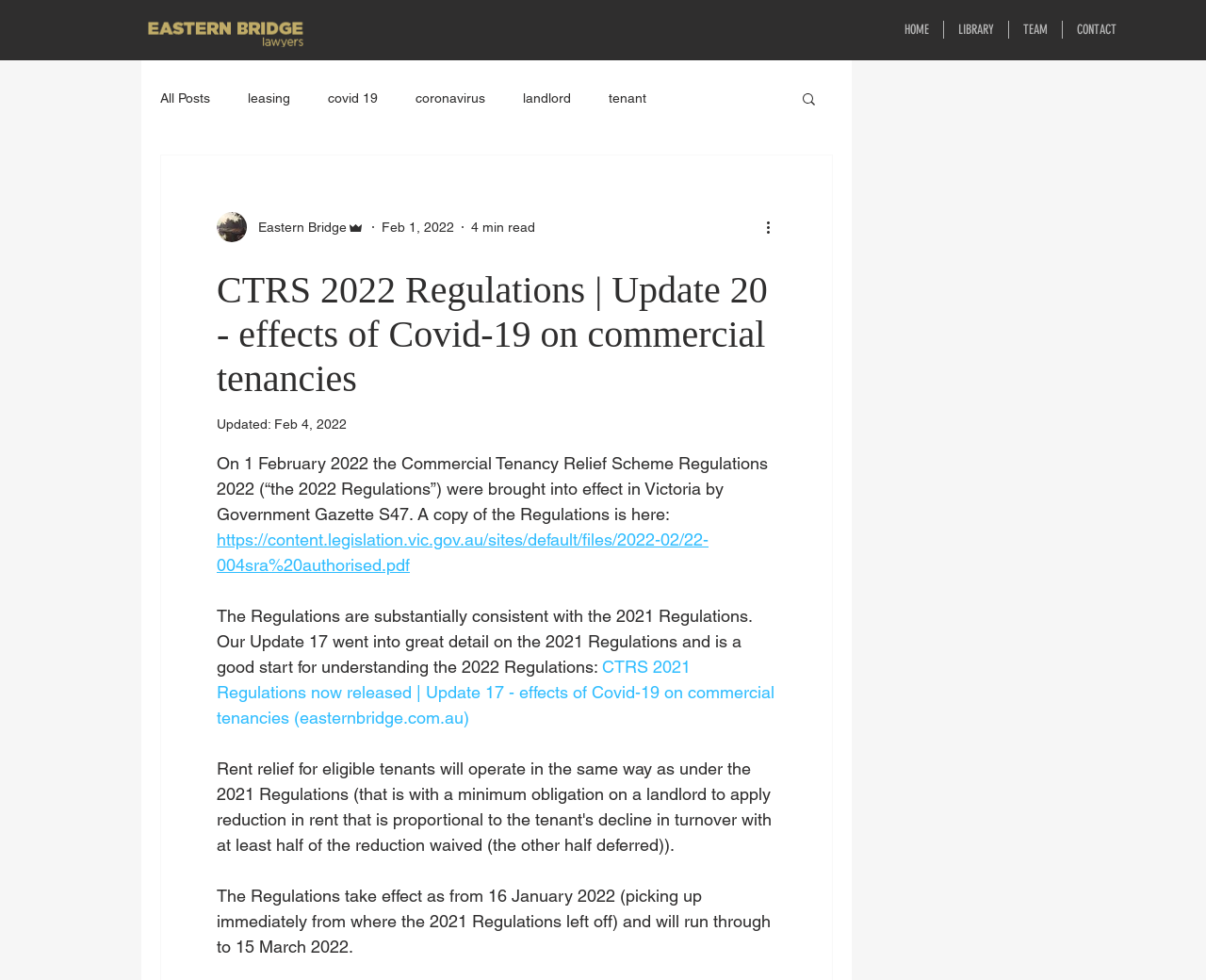What is the duration of the 2022 Regulations?
From the image, provide a succinct answer in one word or a short phrase.

From 16 January 2022 to 15 March 2022